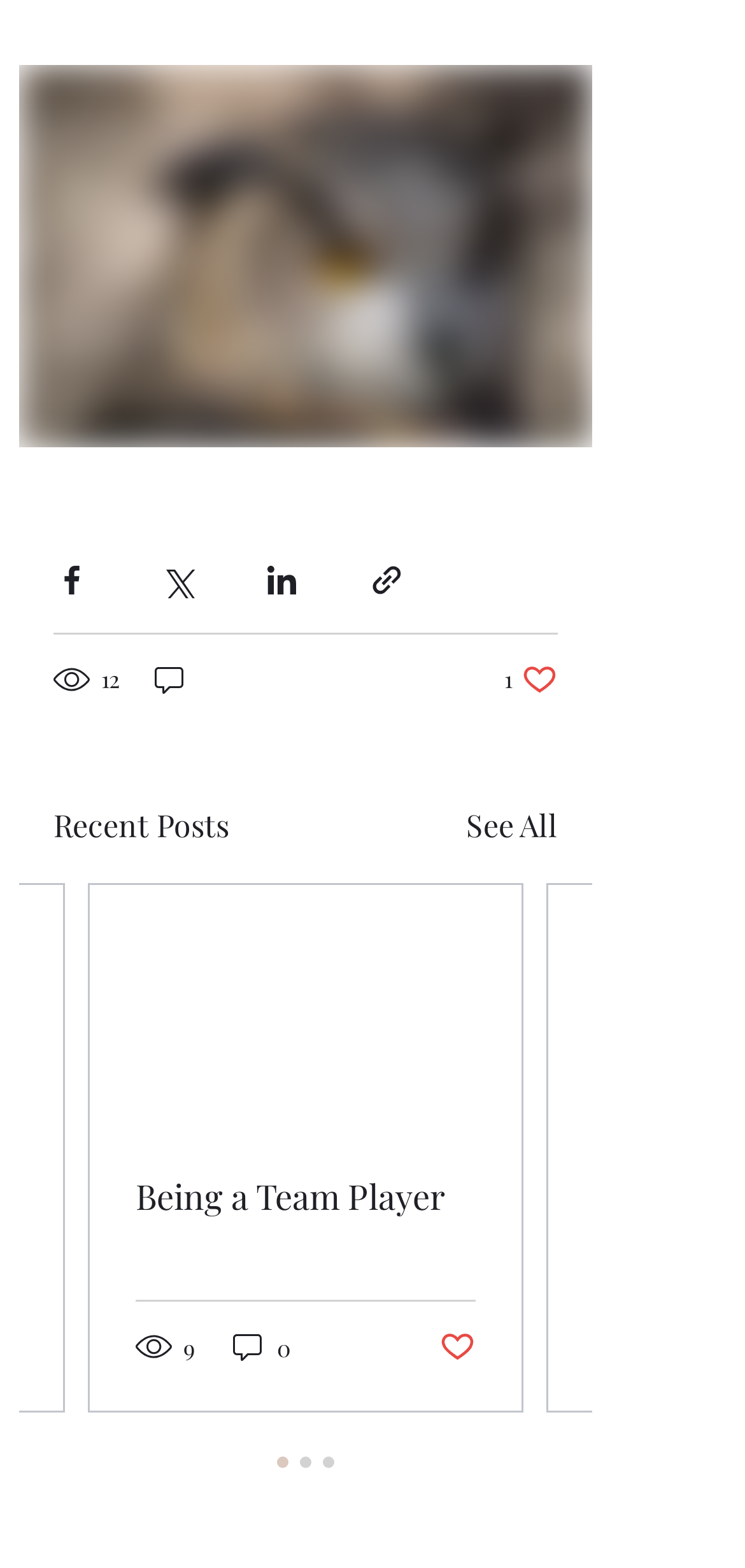Please identify the coordinates of the bounding box for the clickable region that will accomplish this instruction: "Like the post".

[0.677, 0.421, 0.749, 0.444]